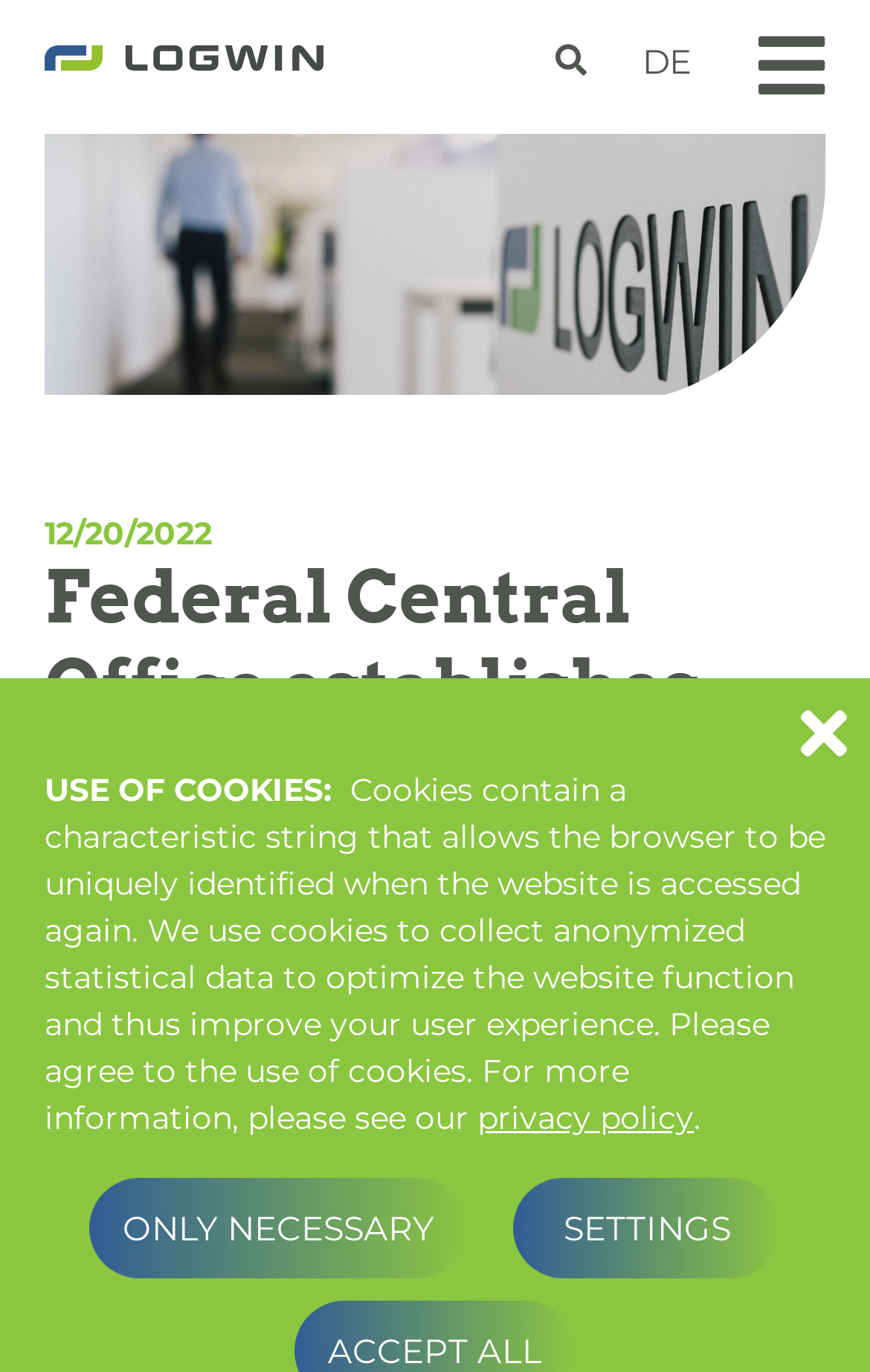Provide a short answer using a single word or phrase for the following question: 
What is the date displayed on the webpage?

12/20/2022